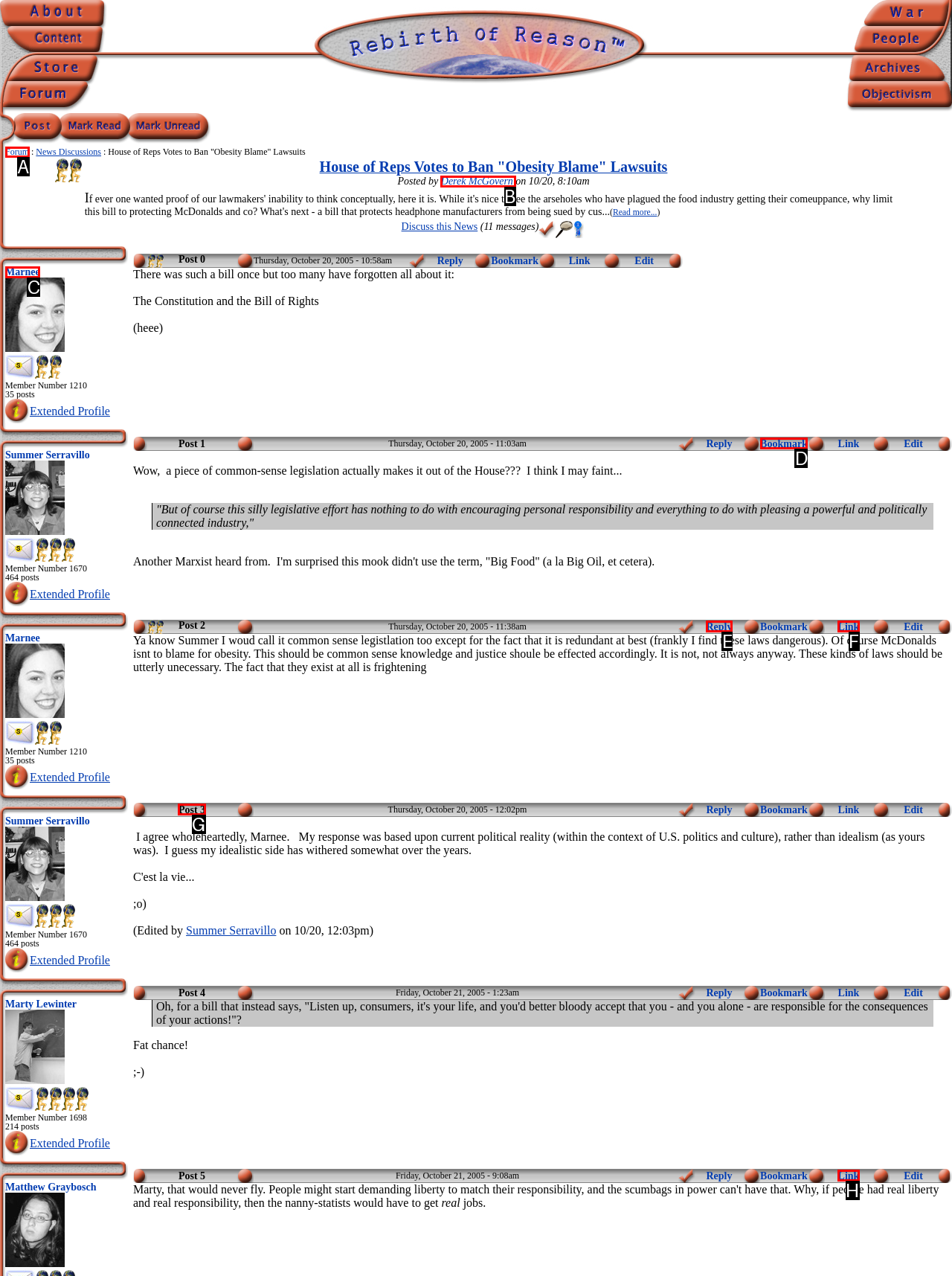Find the option that matches this description: Forum
Provide the matching option's letter directly.

A